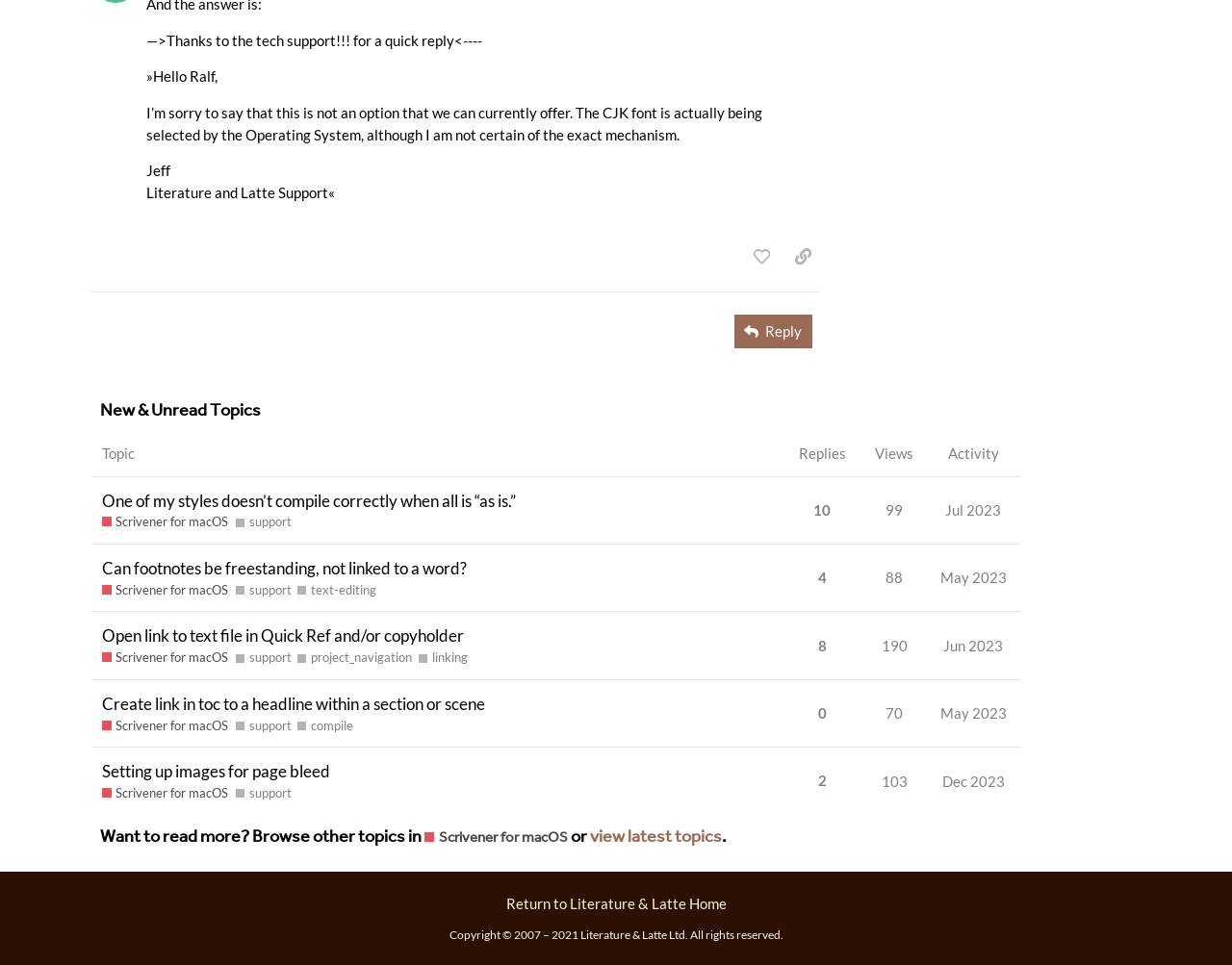For the given element description Scrivener for macOS, determine the bounding box coordinates of the UI element. The coordinates should follow the format (top-left x, top-left y, bottom-right x, bottom-right y) and be within the range of 0 to 1.

[0.083, 0.532, 0.185, 0.551]